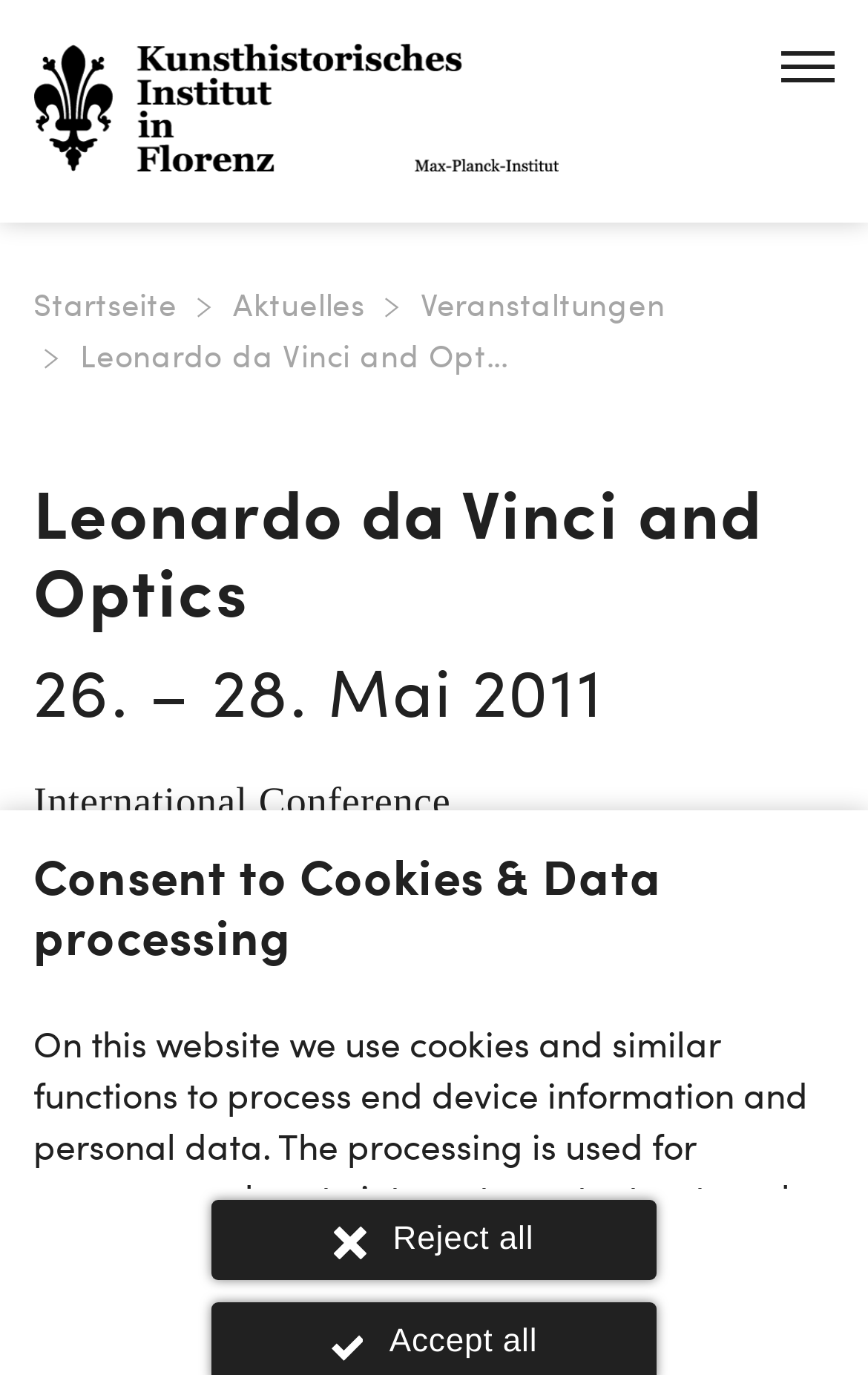Provide the bounding box coordinates in the format (top-left x, top-left y, bottom-right x, bottom-right y). All values are floating point numbers between 0 and 1. Determine the bounding box coordinate of the UI element described as: Weitere Informationen

[0.313, 0.897, 0.697, 0.928]